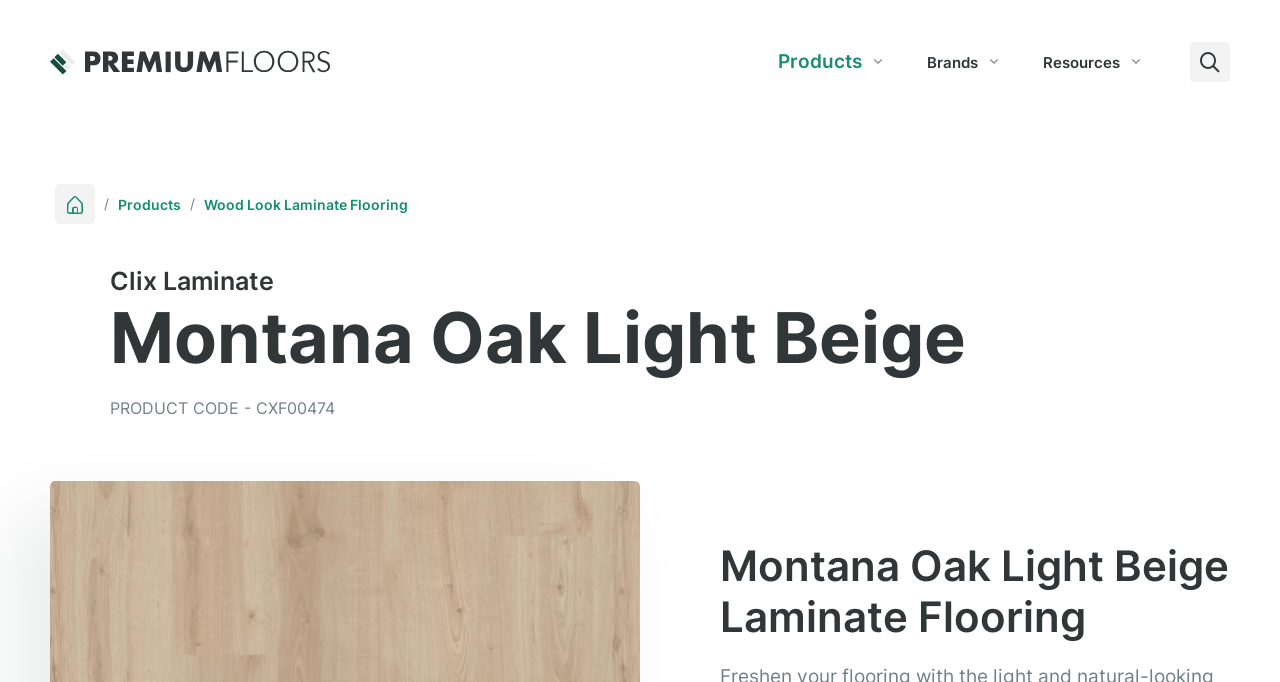Locate the bounding box coordinates of the element's region that should be clicked to carry out the following instruction: "go to resources". The coordinates need to be four float numbers between 0 and 1, i.e., [left, top, right, bottom].

[0.815, 0.075, 0.875, 0.109]